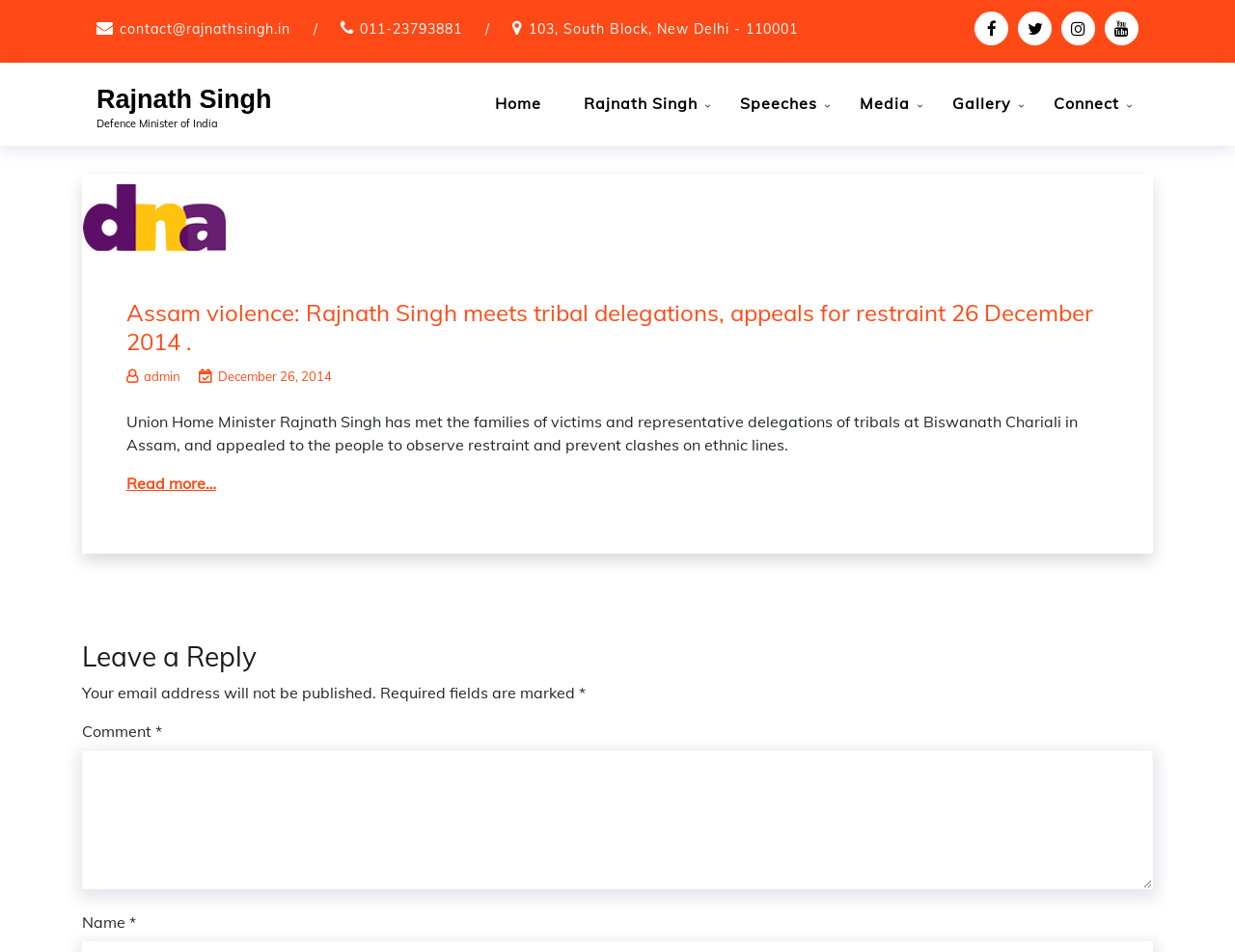Highlight the bounding box coordinates of the element that should be clicked to carry out the following instruction: "View Other Olmsted Projects in Buffalo". The coordinates must be given as four float numbers ranging from 0 to 1, i.e., [left, top, right, bottom].

None